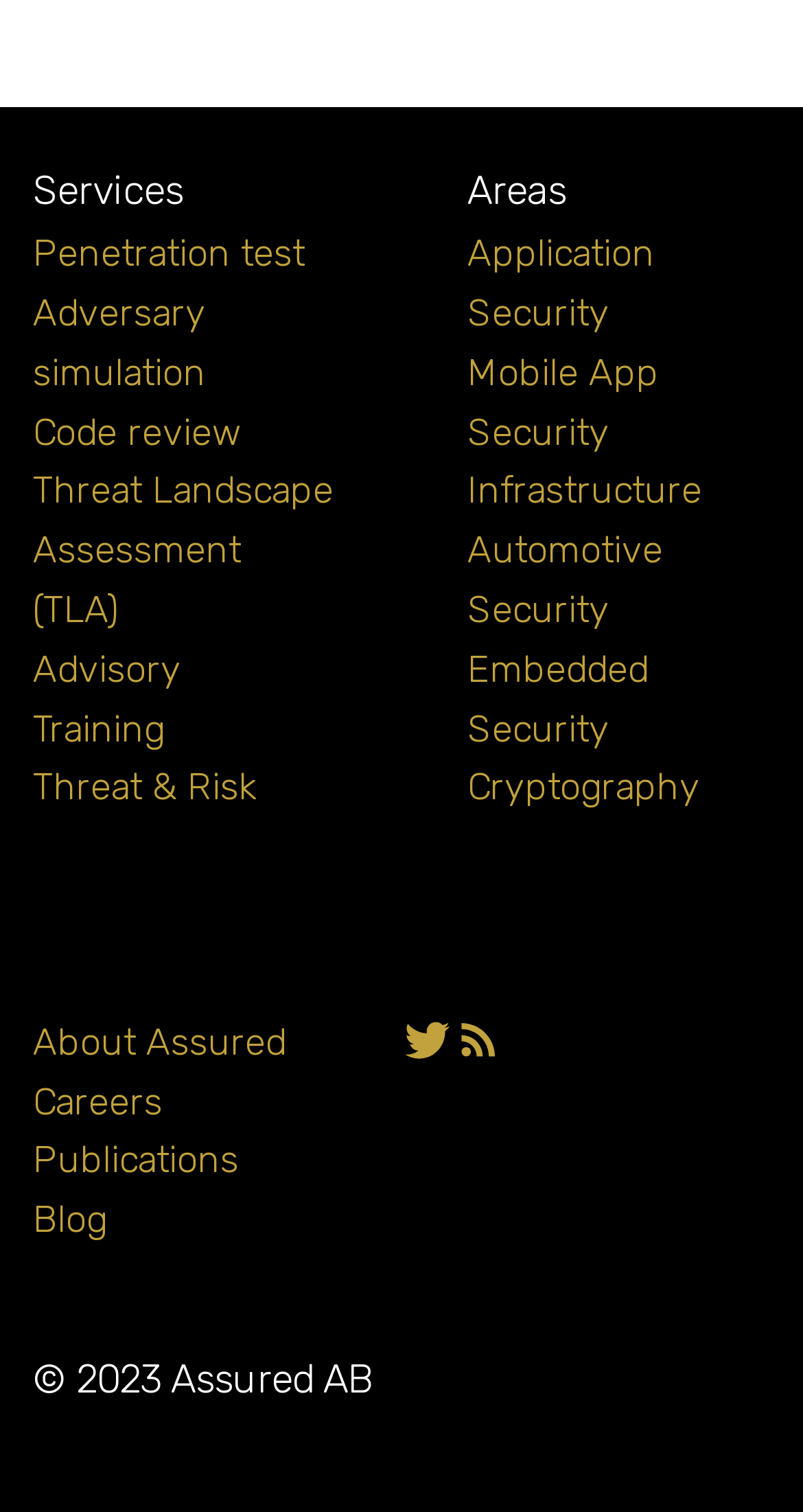Please answer the following question using a single word or phrase: 
What is the first service listed?

Penetration test